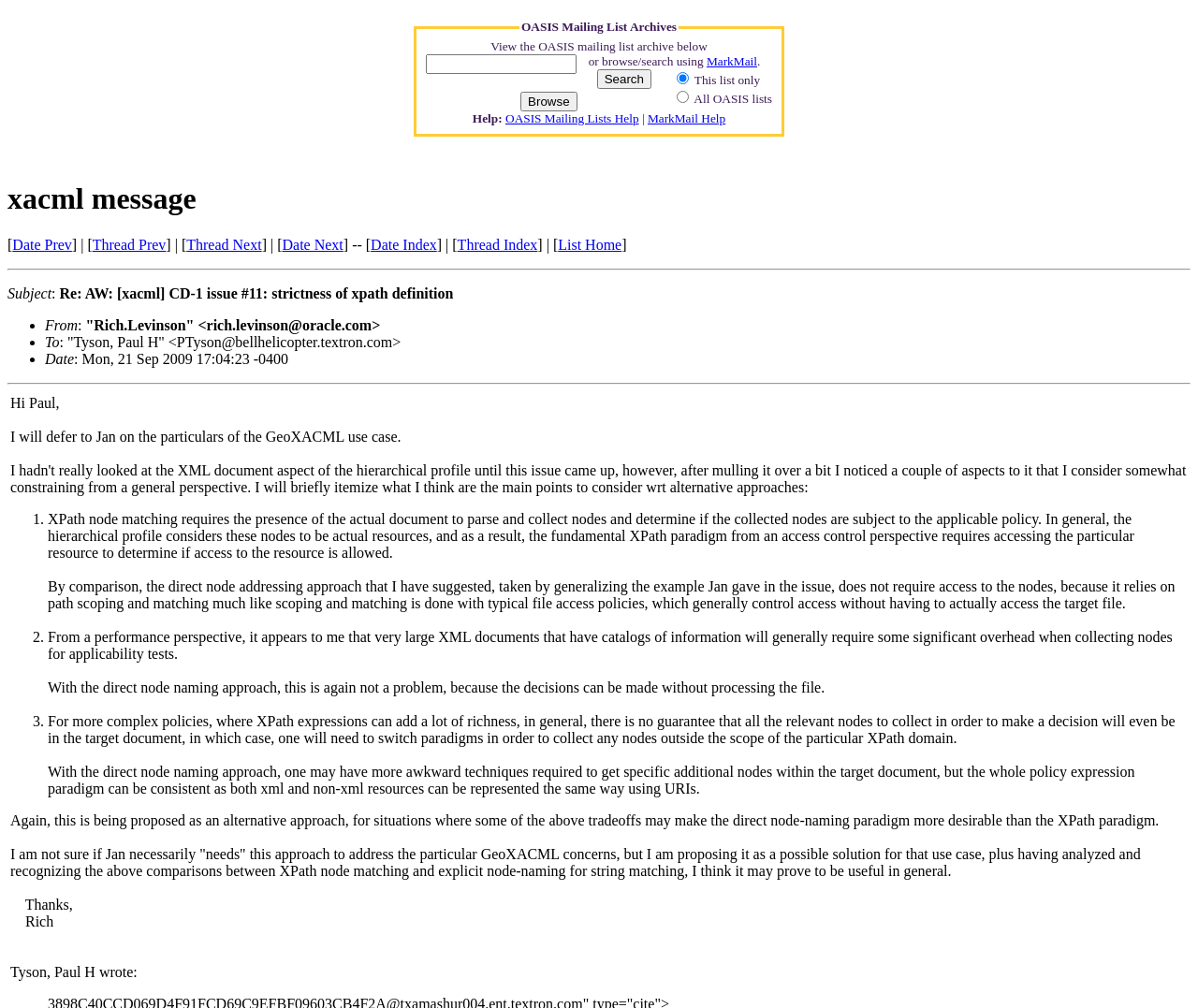Please find the bounding box coordinates of the element that needs to be clicked to perform the following instruction: "Browse the OASIS mailing list". The bounding box coordinates should be four float numbers between 0 and 1, represented as [left, top, right, bottom].

[0.434, 0.091, 0.482, 0.11]